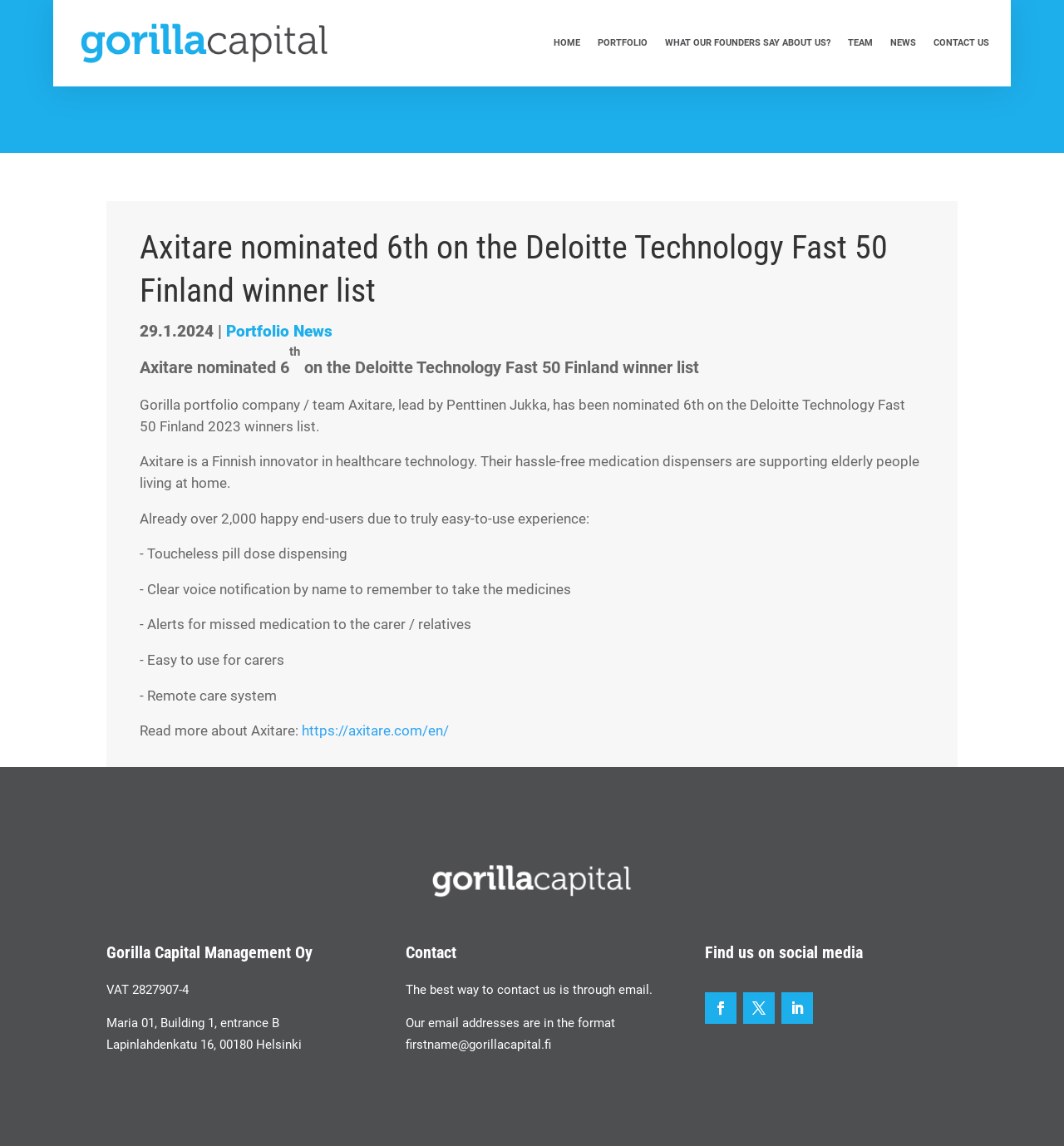Using the format (top-left x, top-left y, bottom-right x, bottom-right y), and given the element description, identify the bounding box coordinates within the screenshot: Portfolio News

[0.212, 0.281, 0.312, 0.297]